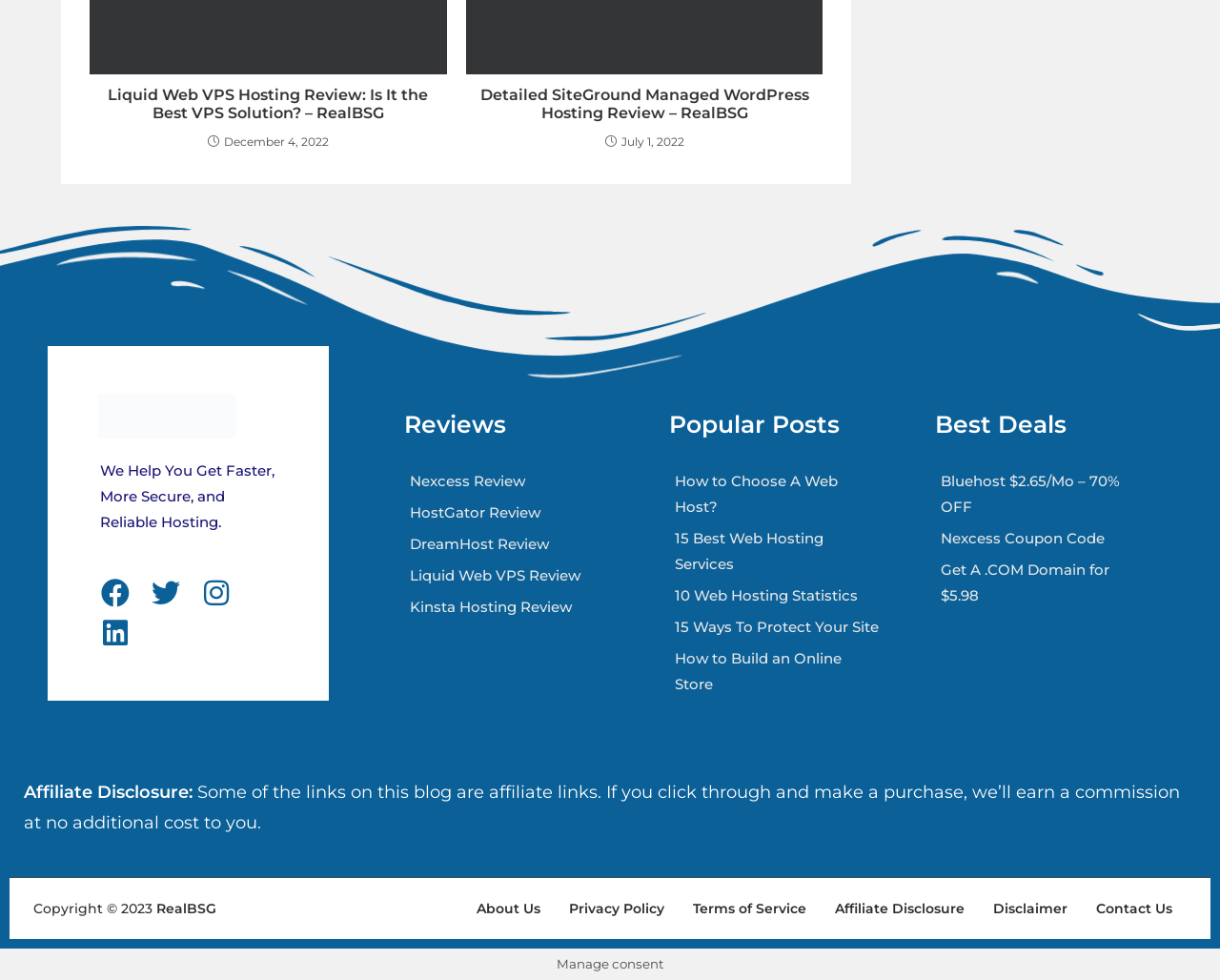Provide the bounding box coordinates of the section that needs to be clicked to accomplish the following instruction: "Share on twitter."

None